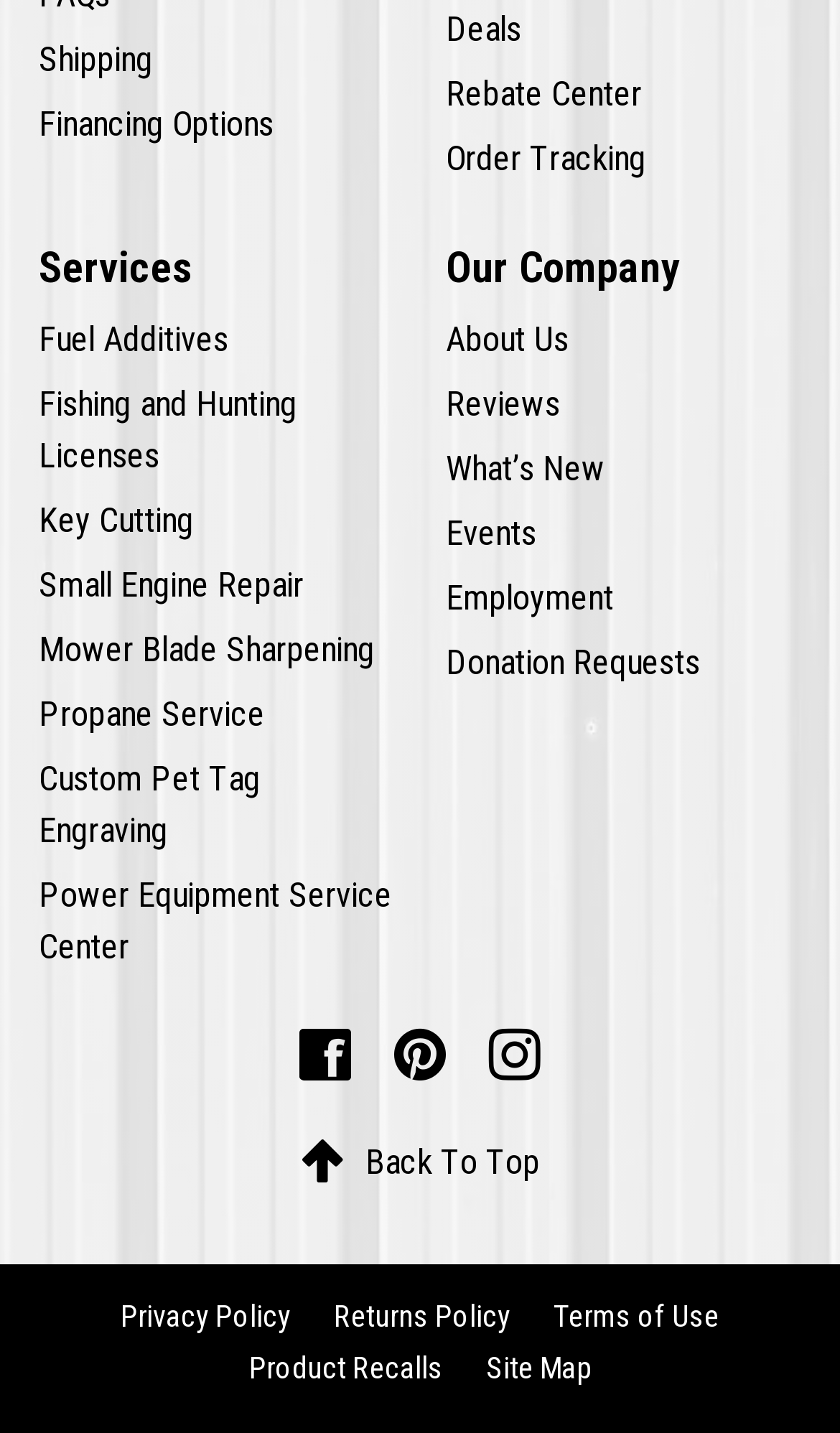Locate the bounding box coordinates of the element I should click to achieve the following instruction: "View shipping options".

[0.046, 0.026, 0.182, 0.056]